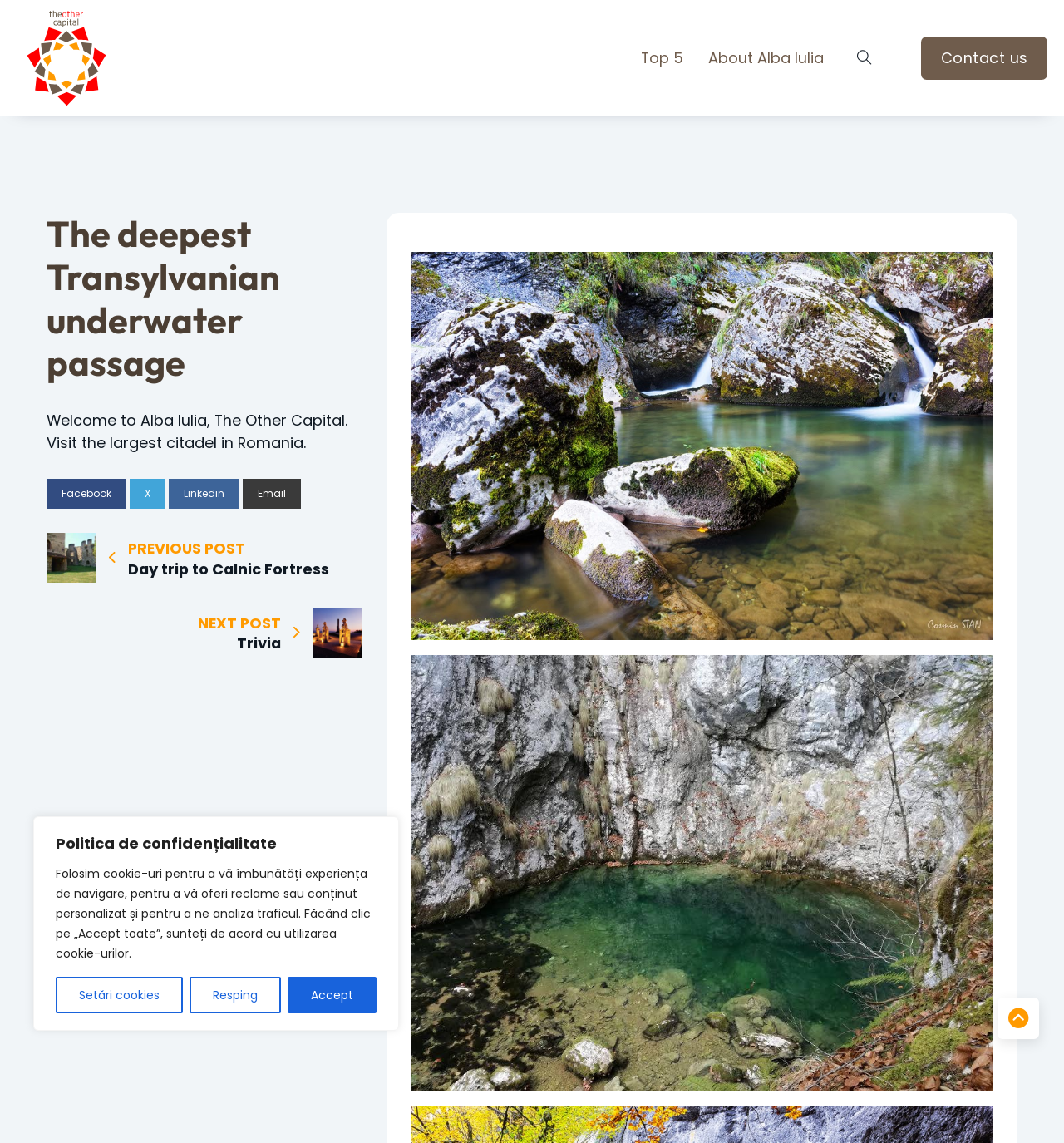Based on the element description: "Driver Education Resources", identify the bounding box coordinates for this UI element. The coordinates must be four float numbers between 0 and 1, listed as [left, top, right, bottom].

None